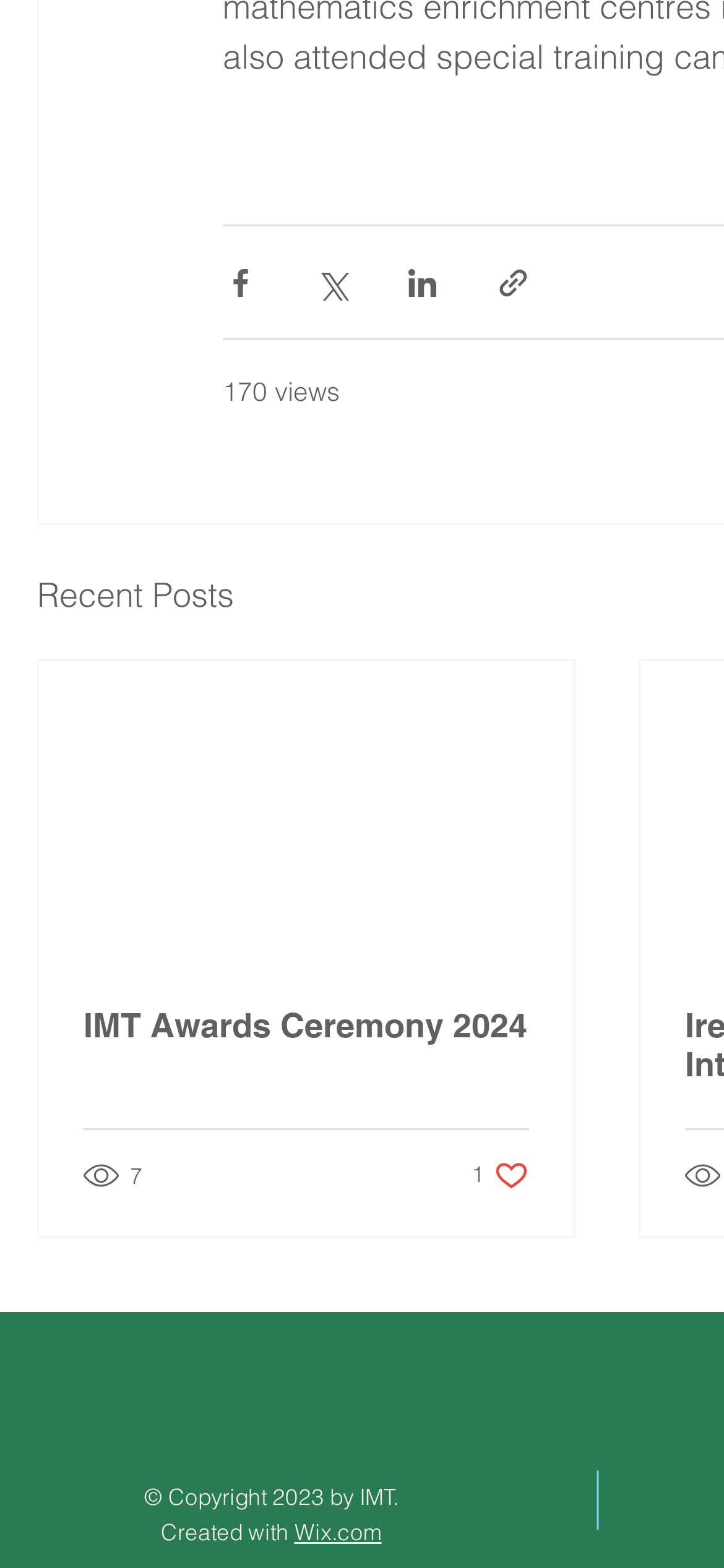Locate the bounding box coordinates for the element described below: "7". The coordinates must be four float values between 0 and 1, formatted as [left, top, right, bottom].

[0.115, 0.738, 0.203, 0.76]